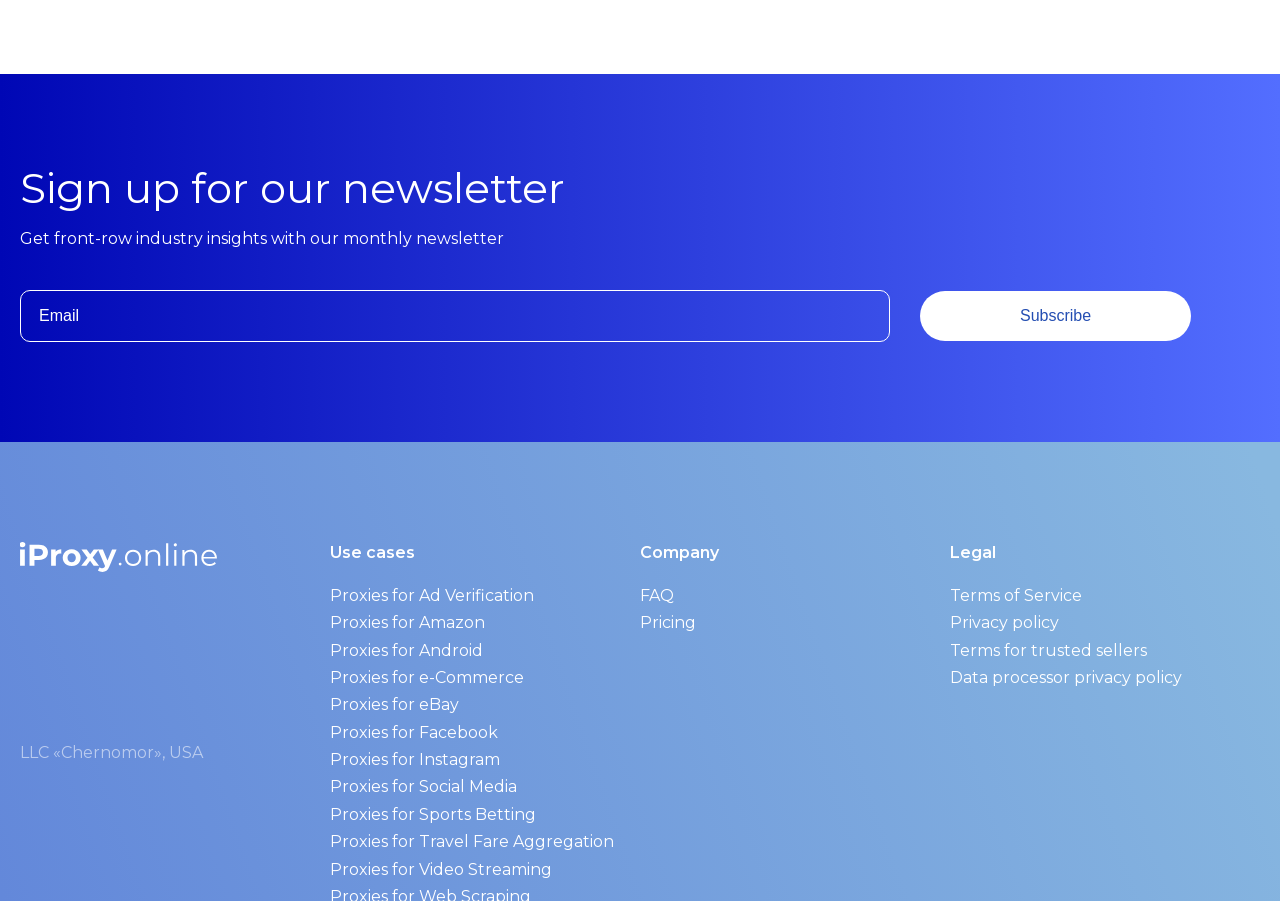Please specify the coordinates of the bounding box for the element that should be clicked to carry out this instruction: "Get a quote". The coordinates must be four float numbers between 0 and 1, formatted as [left, top, right, bottom].

None